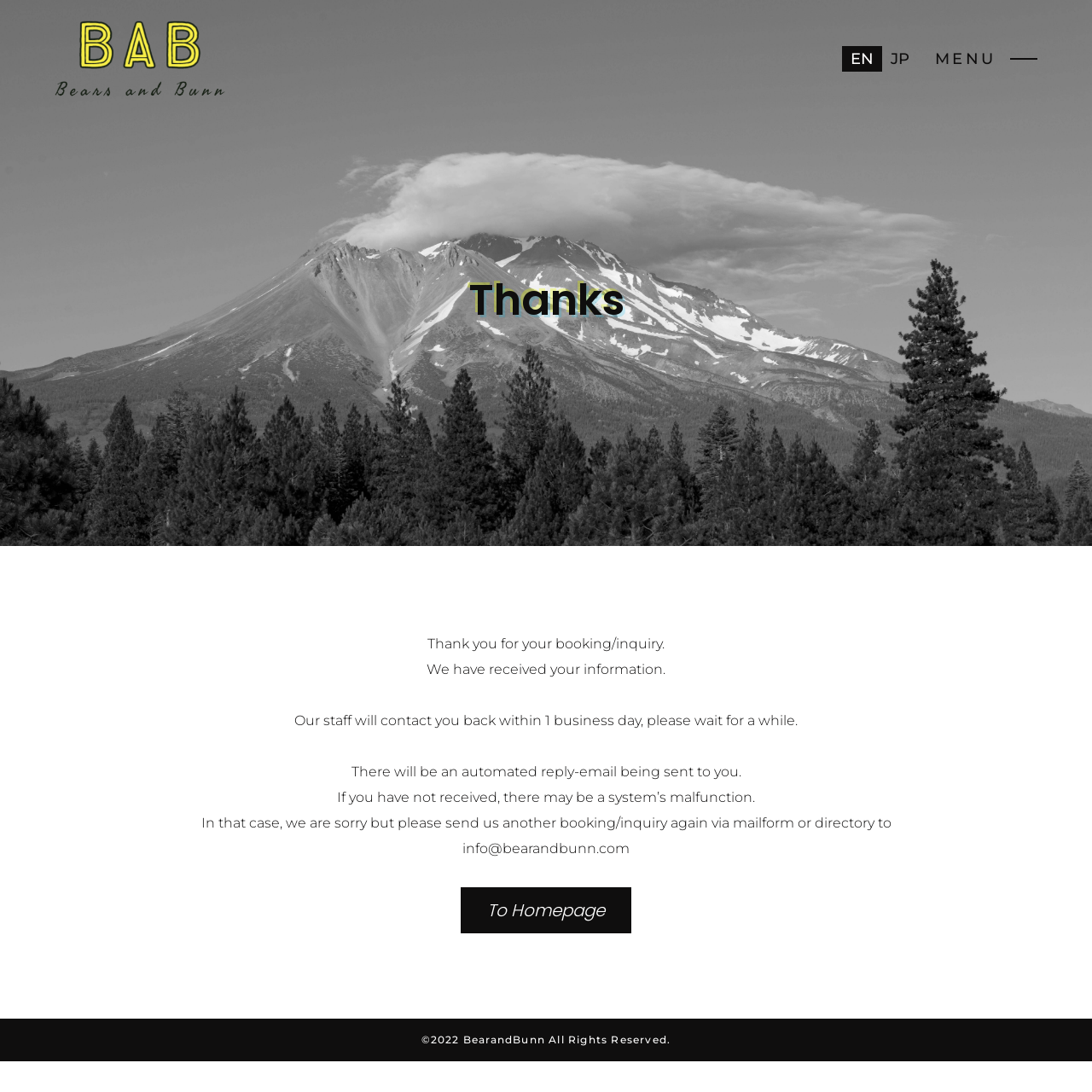What should I do if I haven't received a reply email?
Offer a detailed and exhaustive answer to the question.

If I haven't received a reply email, I should send another booking/inquiry again via mailform or directory to info@bearandbunn.com, as suggested by the webpage in case of a system's malfunction.